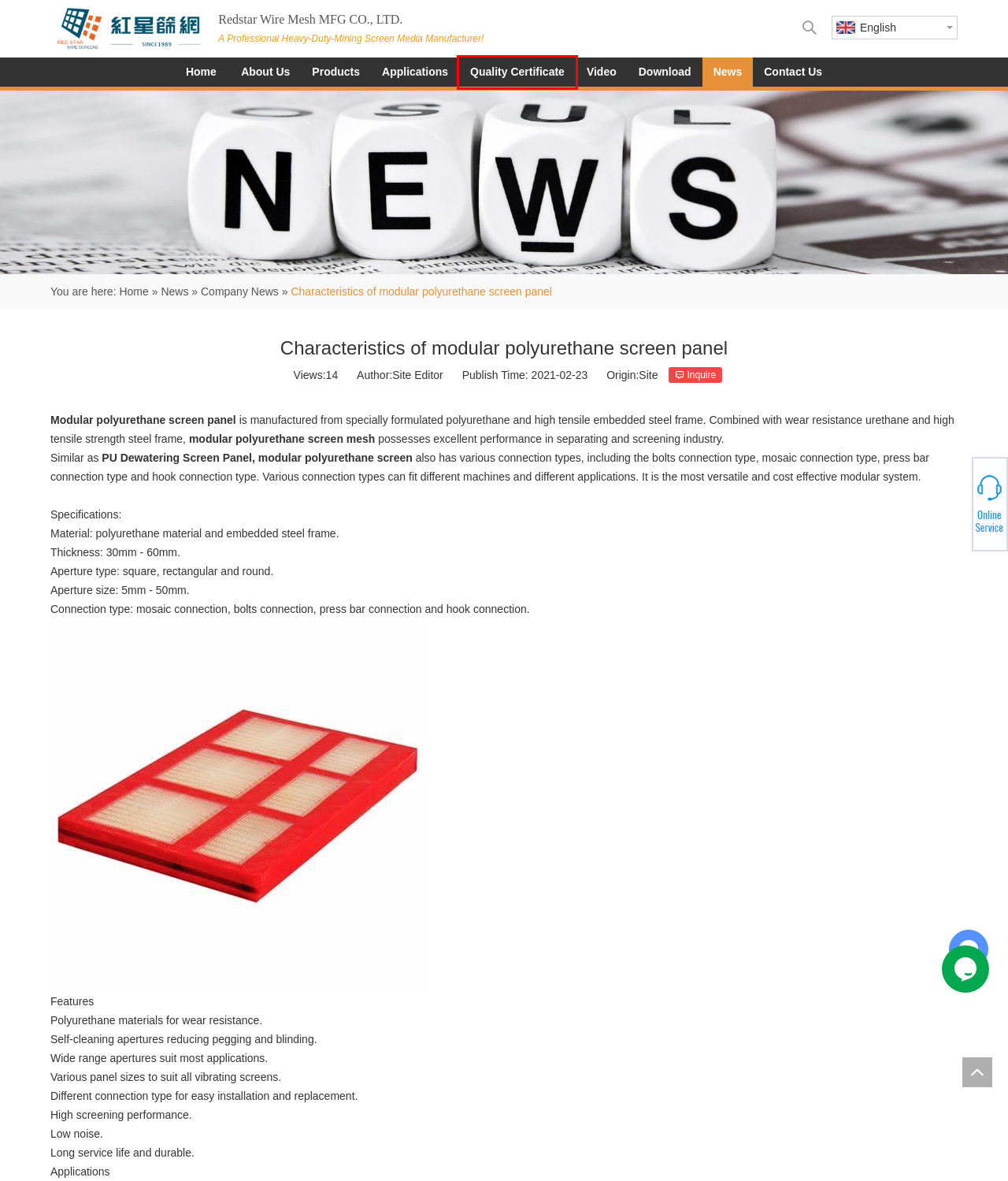You are given a screenshot of a webpage with a red bounding box around an element. Choose the most fitting webpage description for the page that appears after clicking the element within the red bounding box. Here are the candidates:
A. Polyurethane vibrating screen - China Polyurethane screens
B. Download - Redstar Wire Mesh MFG CO.,LTD
C. News - Redstar Wire Mesh MFG CO.,LTD
D. Custom Polyurethane Screens Products | Contact Us‎
E. Industries | Recycling Screening Media | Mining & Quarry screens
F. PU Dewatering Screen Mesh - Polyurethane Screen Mesh
G. Modular Screen Panels | Polyurethane Screen Solutions
H. Mining & Quarry Screens - 32 Years Industry Experience

A